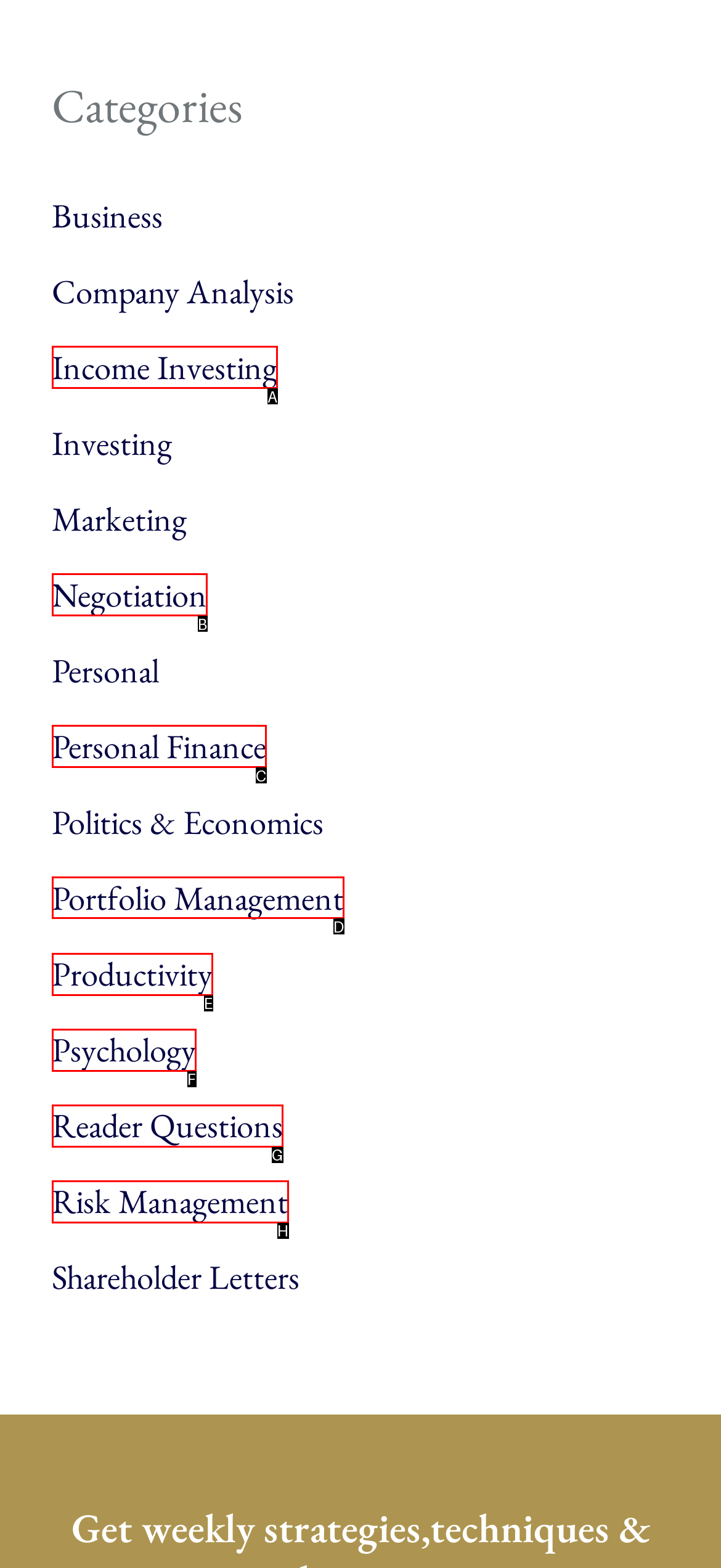Indicate which UI element needs to be clicked to fulfill the task: Go to Portfolio Management page
Answer with the letter of the chosen option from the available choices directly.

D